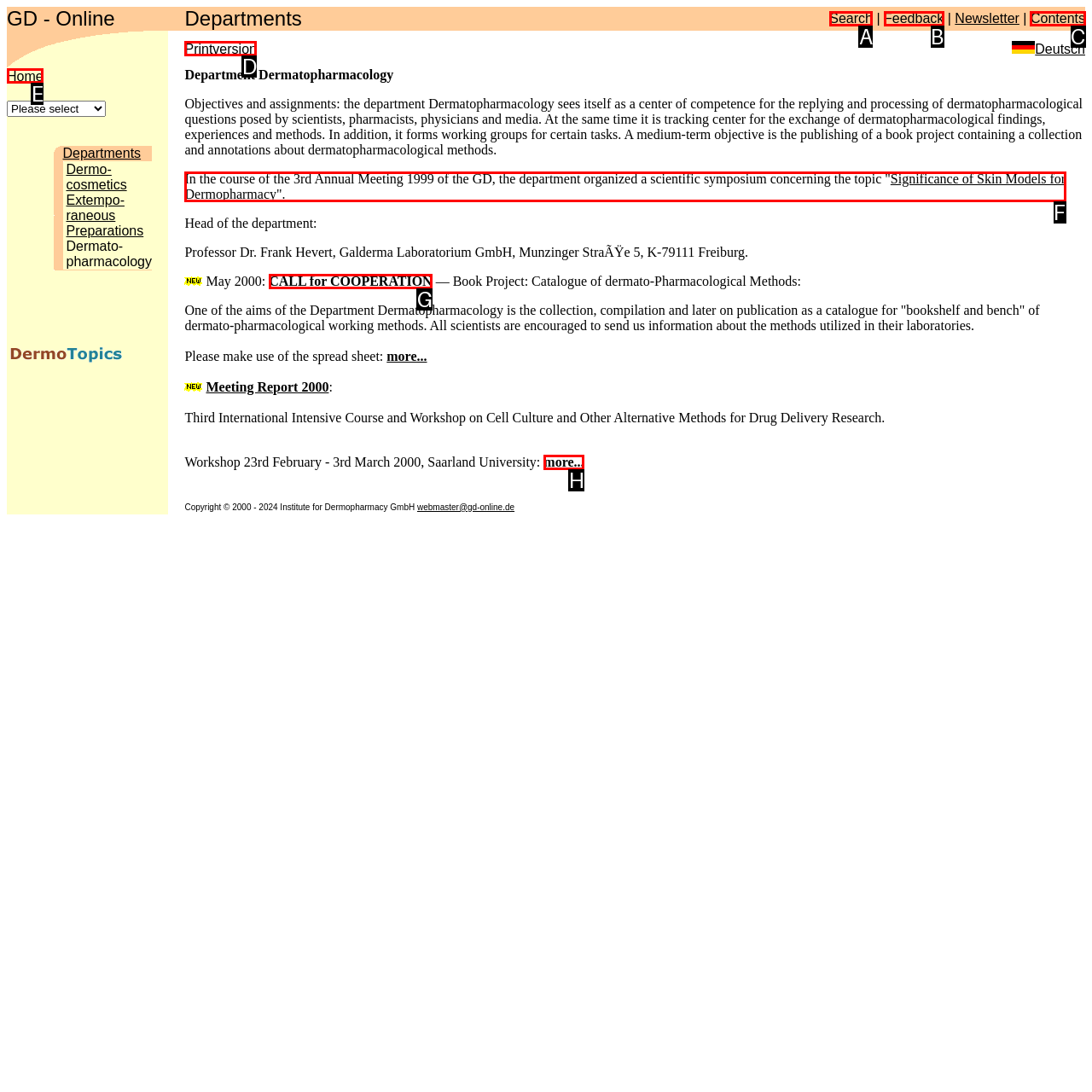Select the correct option based on the description: more...
Answer directly with the option’s letter.

H